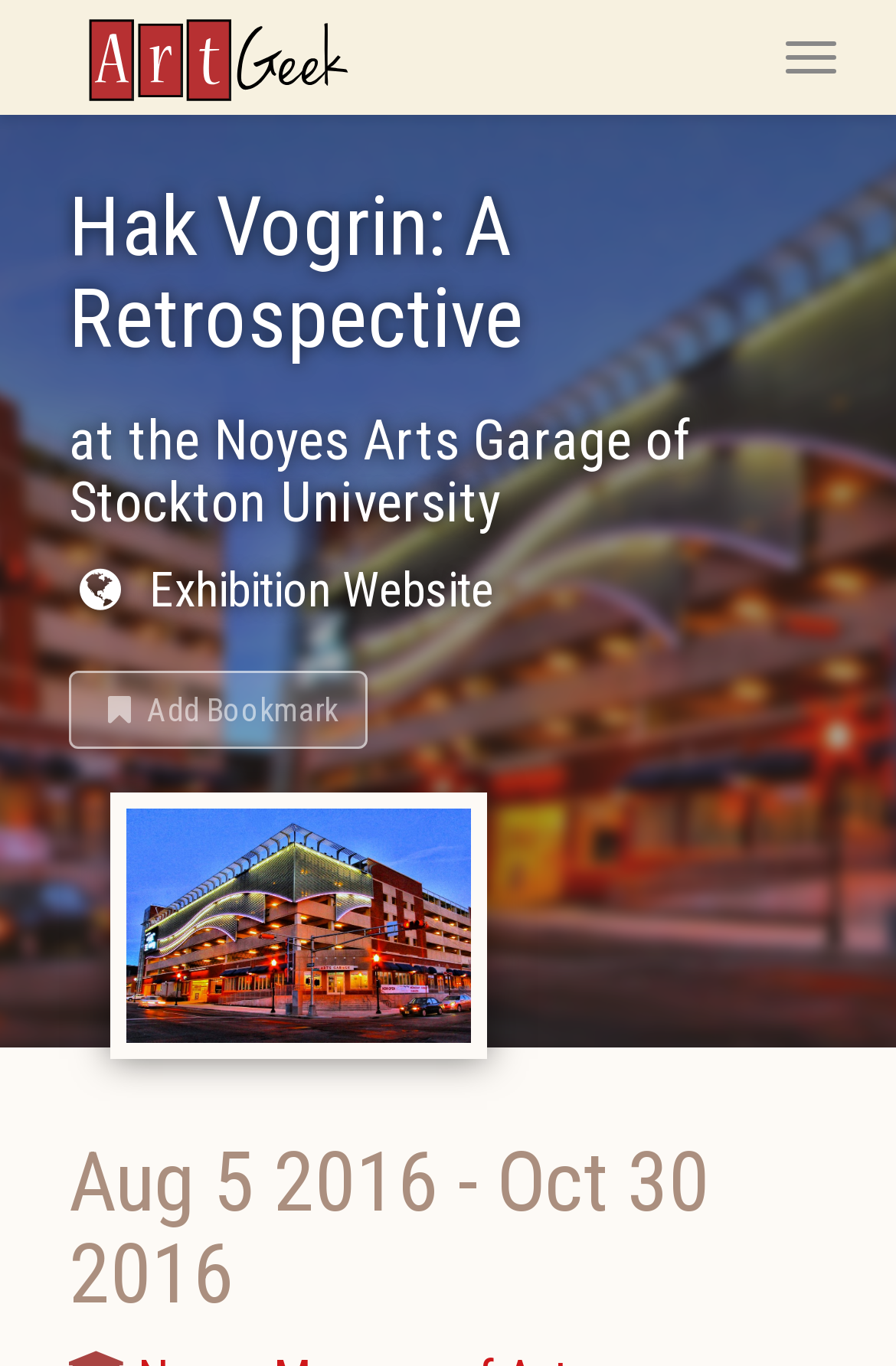Extract the main title from the webpage and generate its text.

Hak Vogrin: A Retrospective